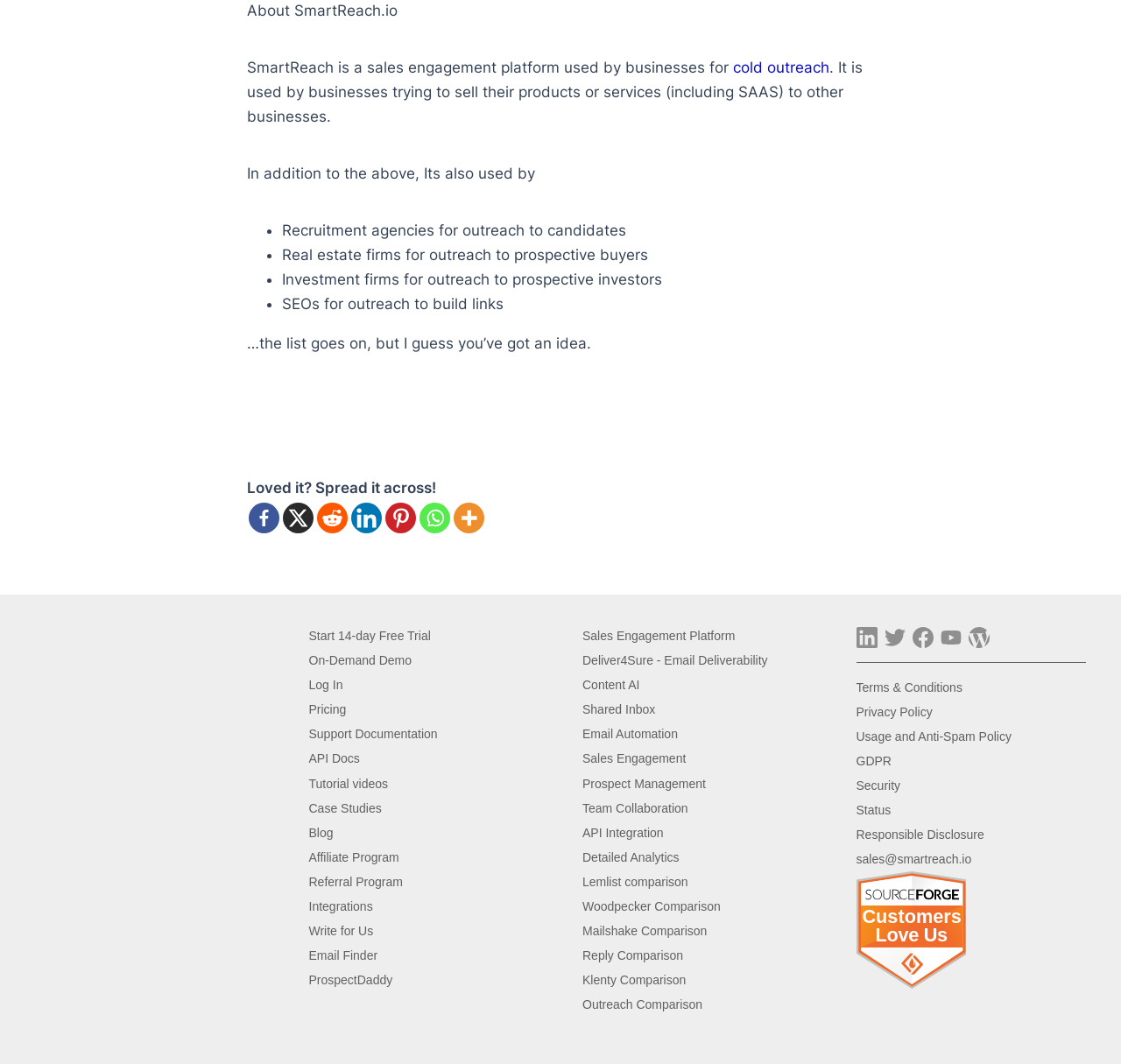Determine the bounding box coordinates of the clickable region to carry out the instruction: "Click on Start 14-day Free Trial".

[0.275, 0.591, 0.384, 0.604]